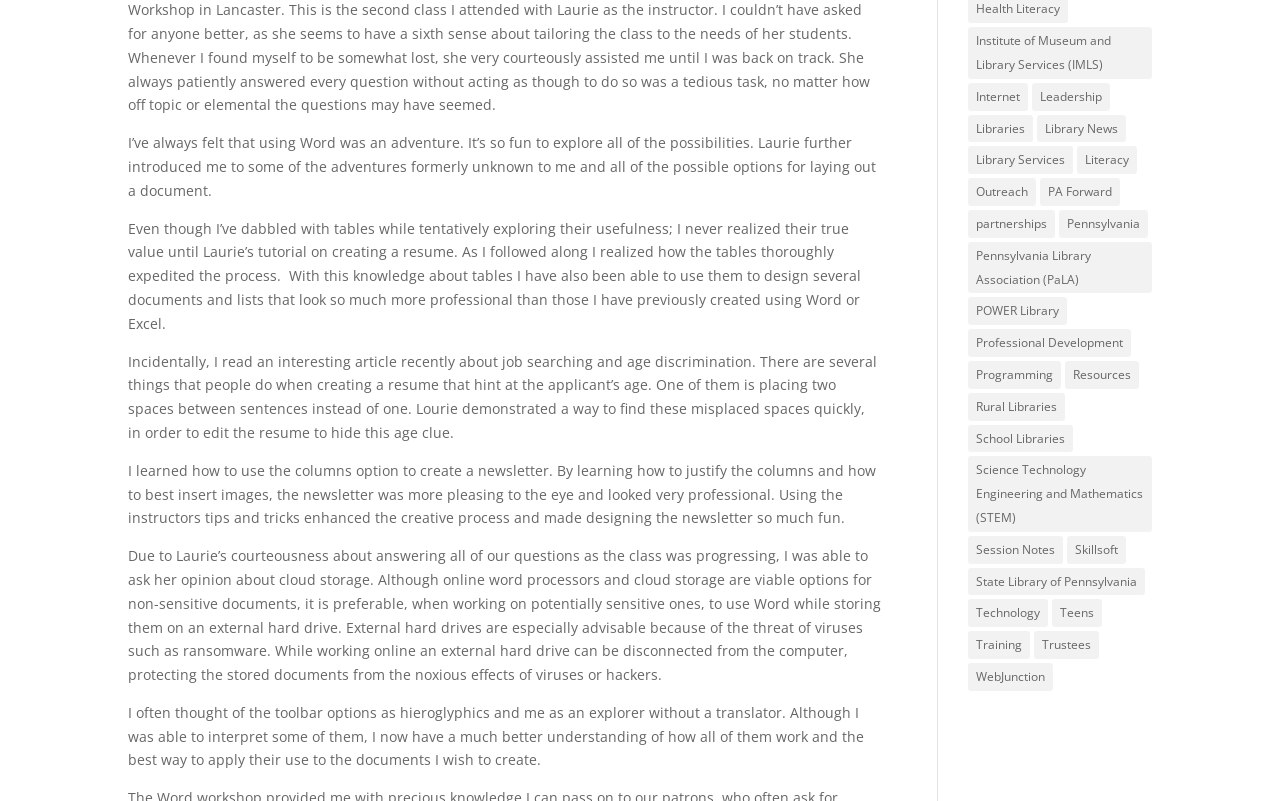What is the last topic mentioned in the StaticText elements?
Based on the image content, provide your answer in one word or a short phrase.

toolbar options